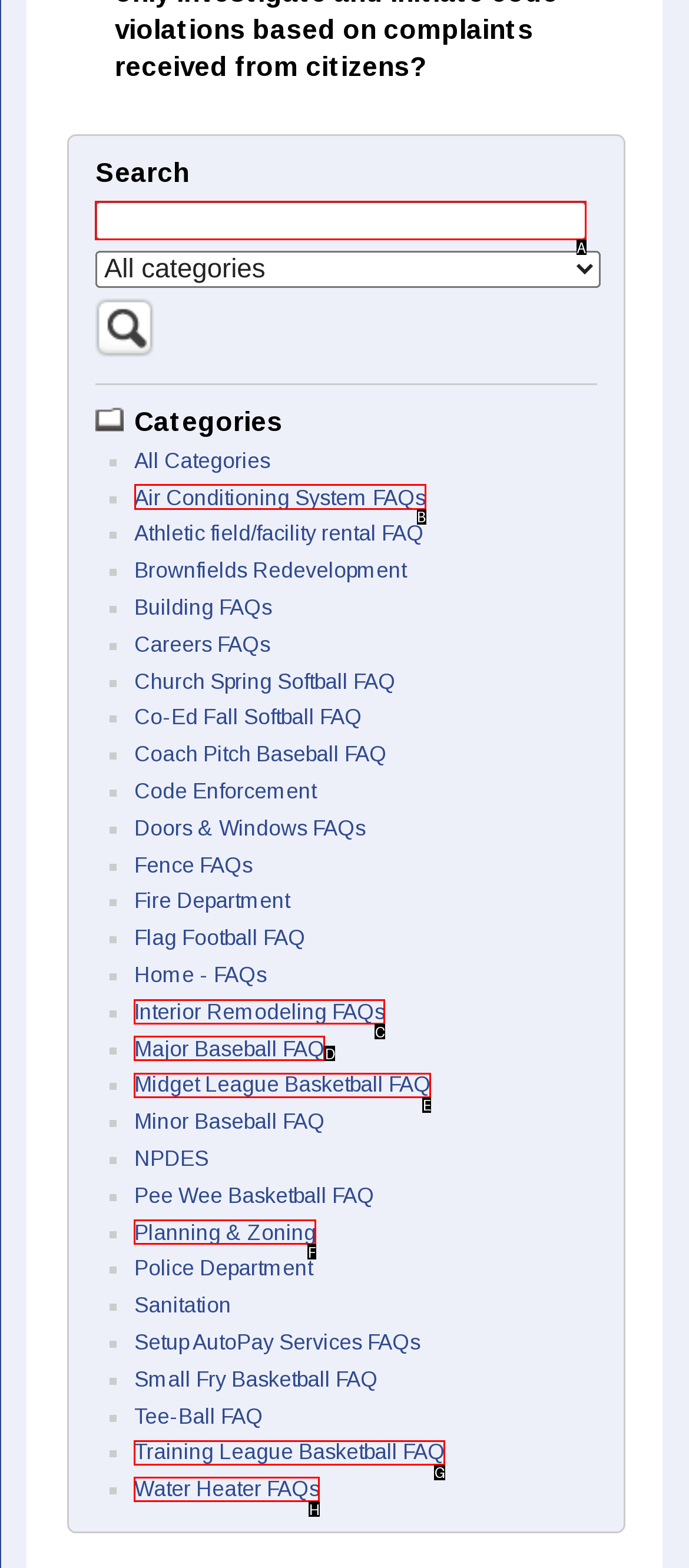From the given options, choose the one to complete the task: View Air Conditioning System FAQs
Indicate the letter of the correct option.

B